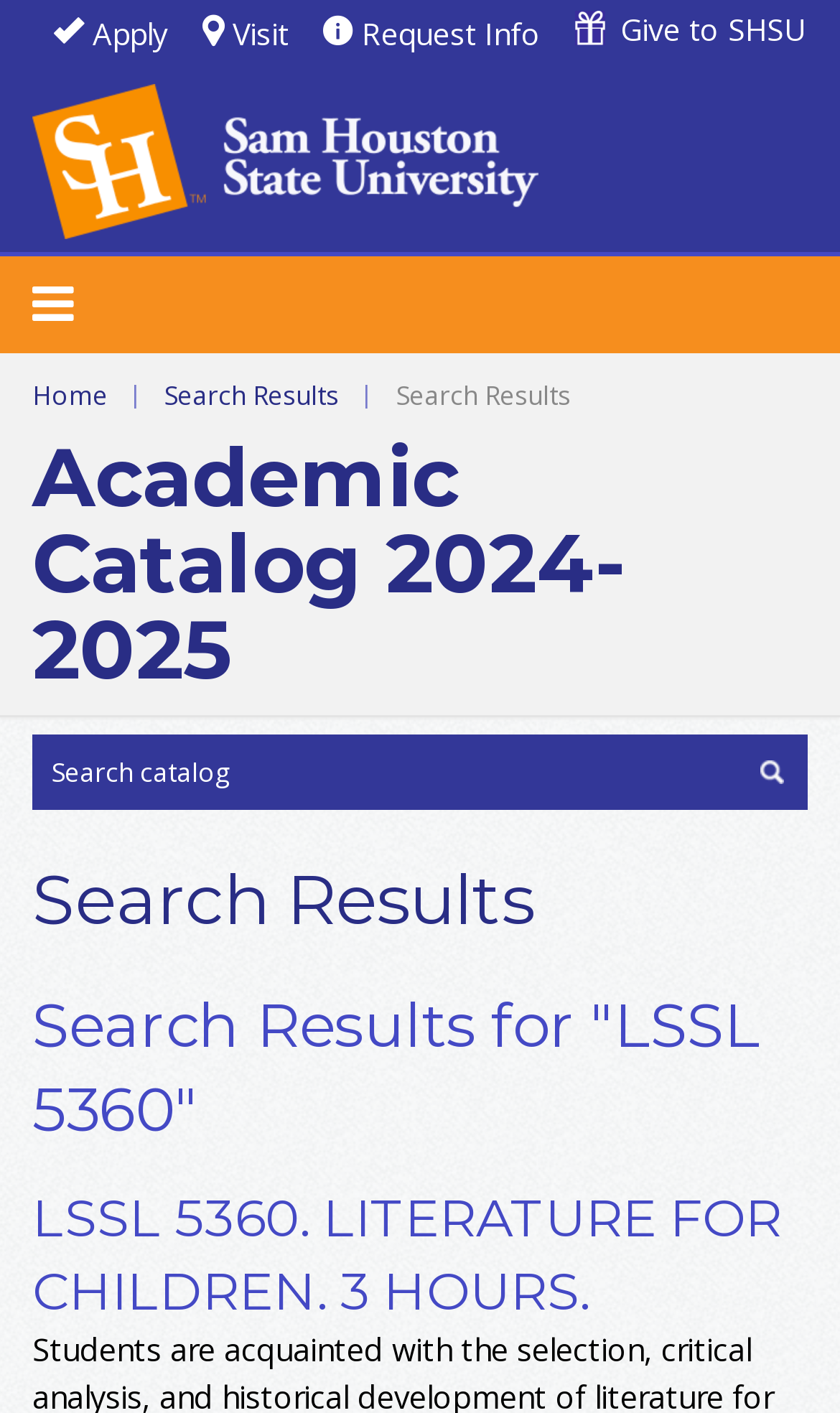Locate the bounding box coordinates of the area where you should click to accomplish the instruction: "Apply to the university".

[0.064, 0.01, 0.2, 0.039]